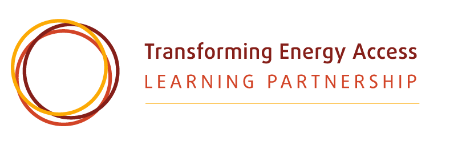What is the mission of the partnership?
Using the visual information from the image, give a one-word or short-phrase answer.

Enhance energy accessibility